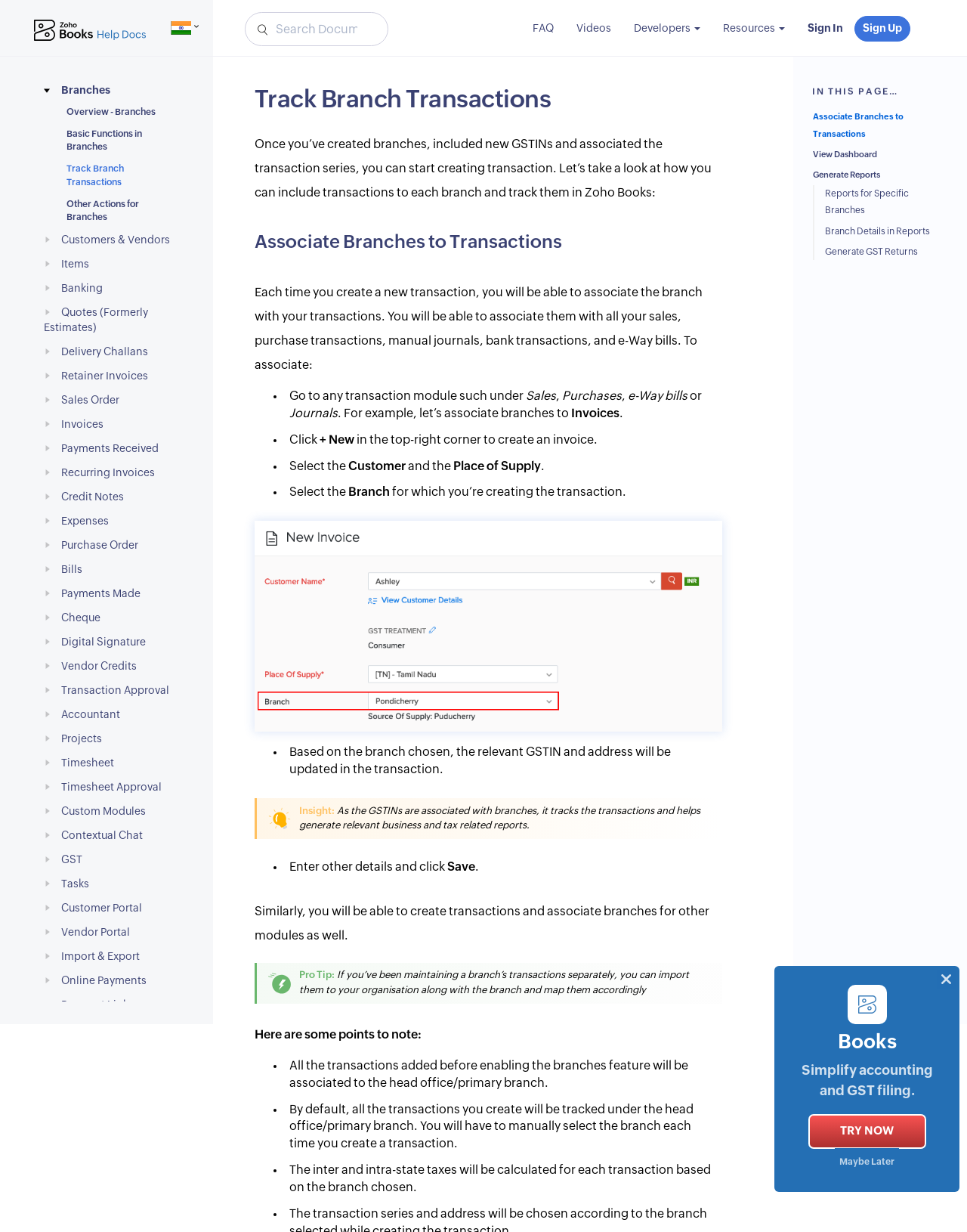Determine the main headline from the webpage and extract its text.

Track Branch Transactions